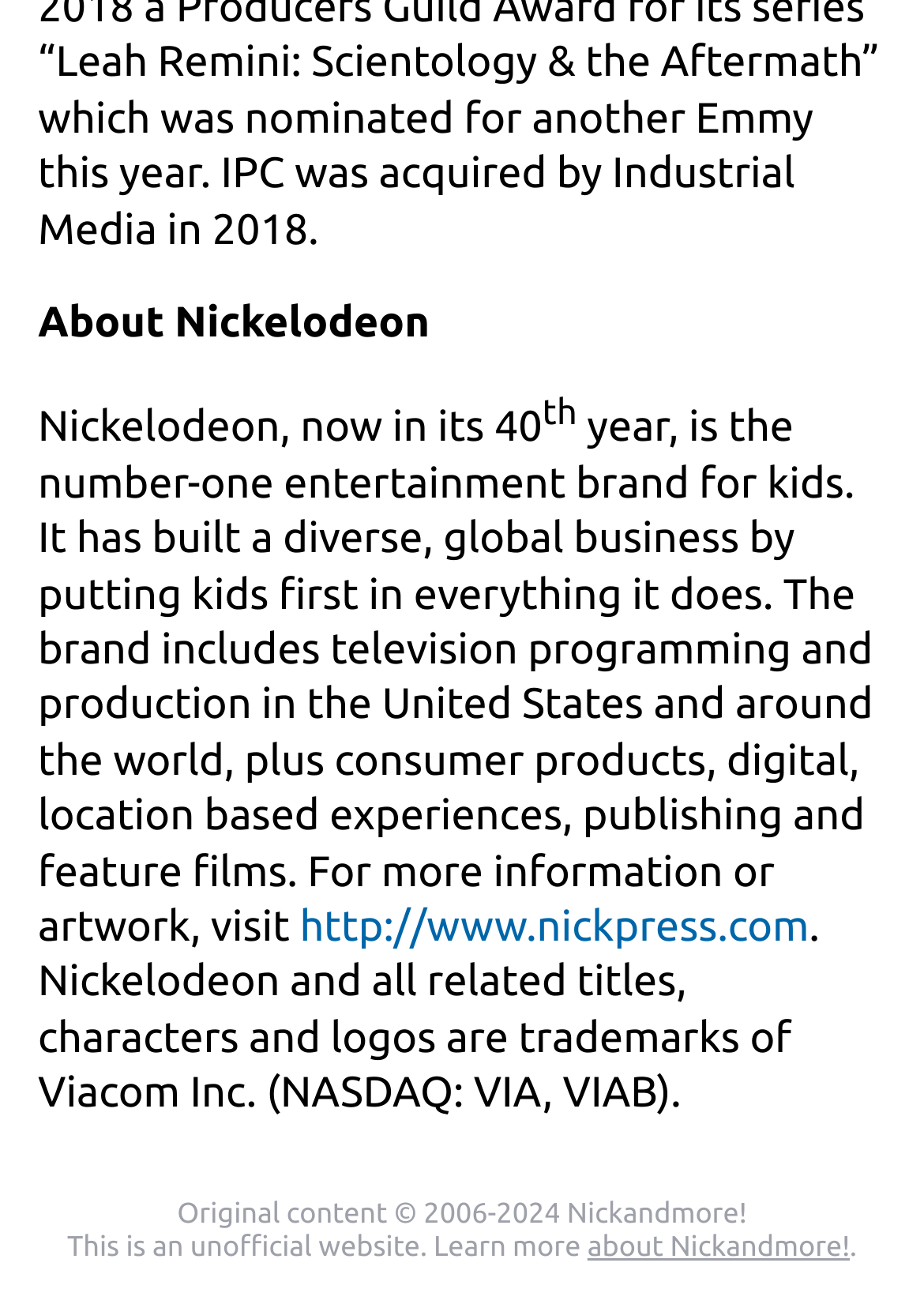With reference to the image, please provide a detailed answer to the following question: Is this an official Nickelodeon website?

The StaticText element at the bottom of the page says 'This is an unofficial website. Learn more' which indicates that this website is not an official Nickelodeon website.